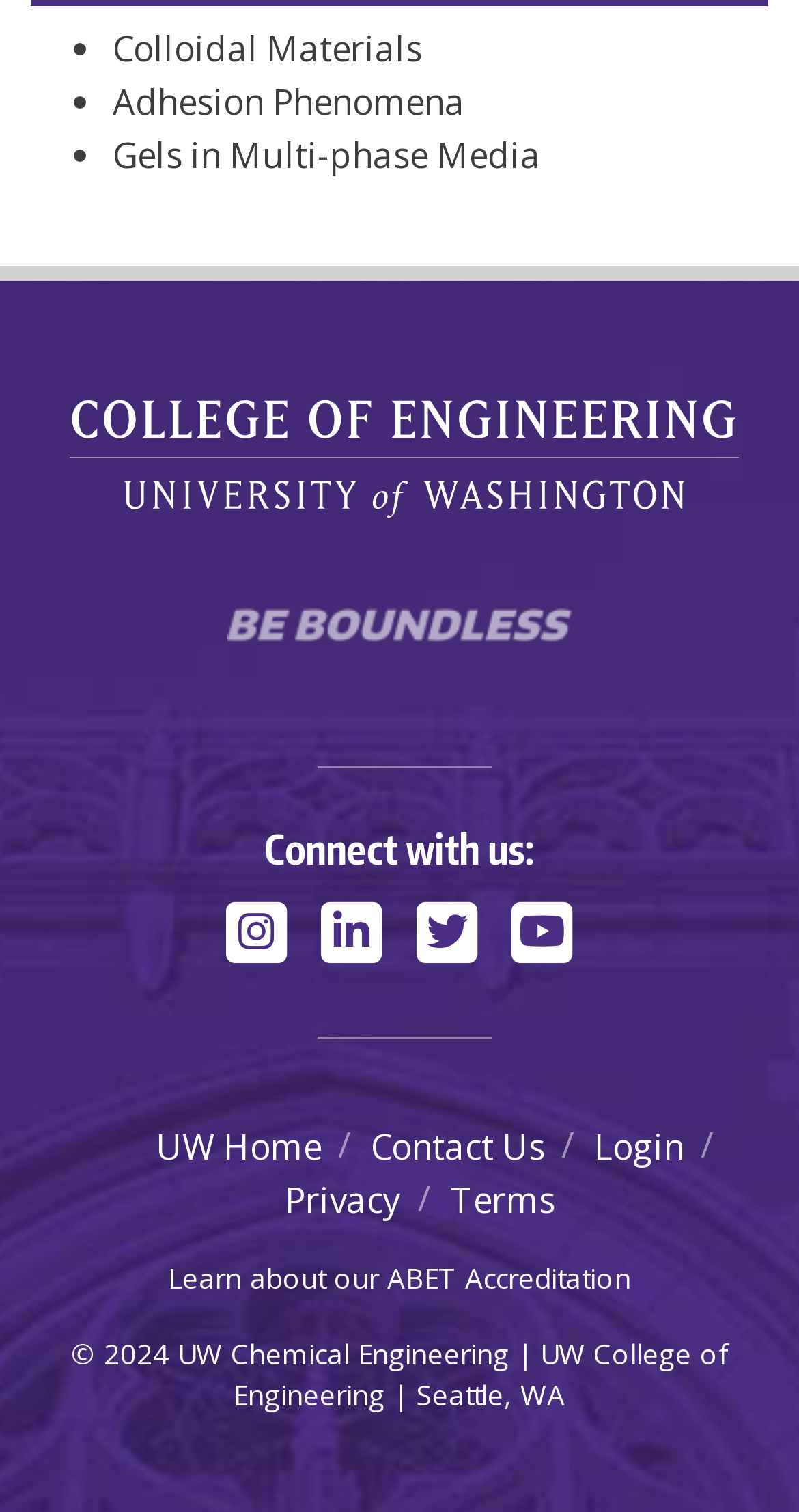Predict the bounding box of the UI element that fits this description: "Privacy".

[0.356, 0.778, 0.503, 0.809]